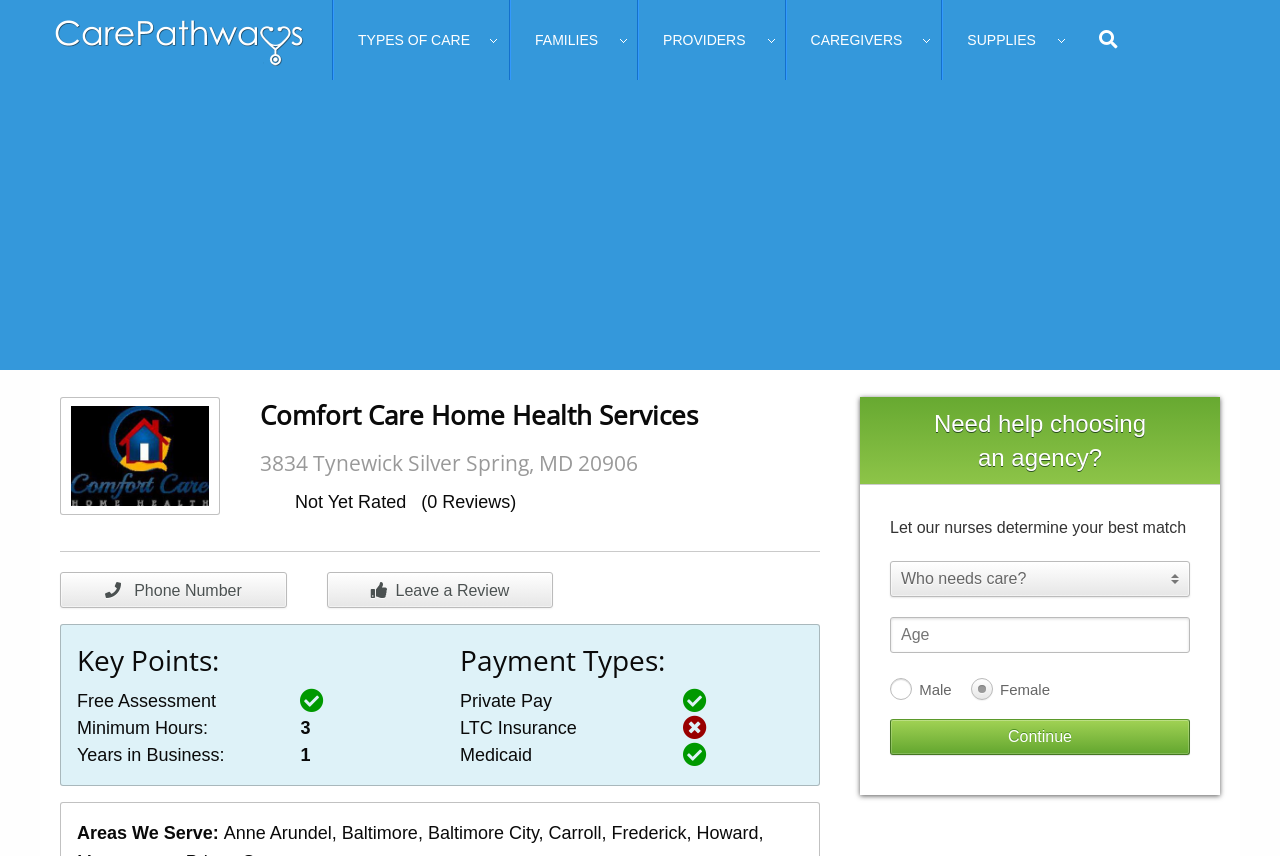Identify the bounding box coordinates of the element to click to follow this instruction: 'Click on the 'Leave a Review' link'. Ensure the coordinates are four float values between 0 and 1, provided as [left, top, right, bottom].

[0.255, 0.668, 0.432, 0.71]